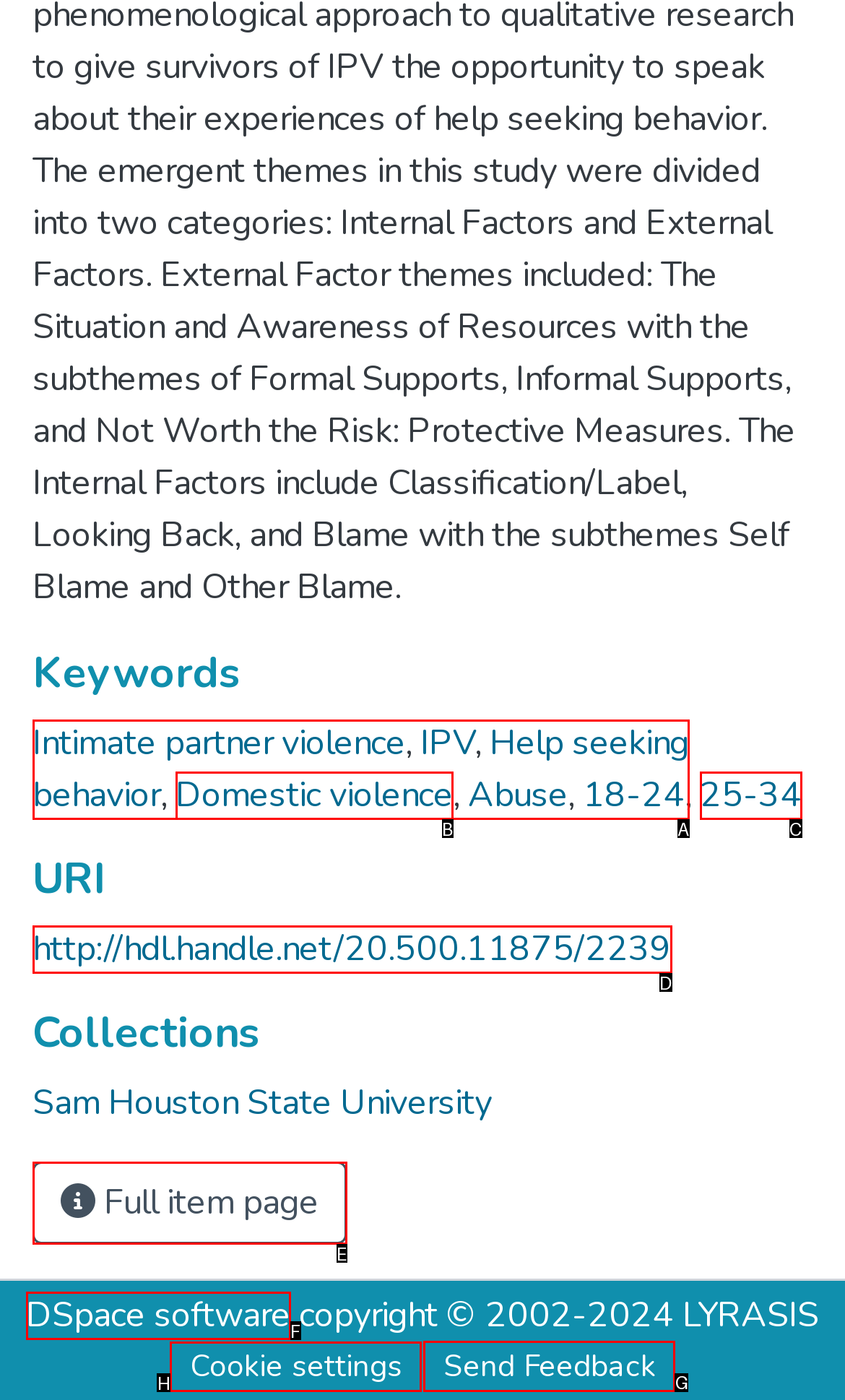Which HTML element should be clicked to perform the following task: Send feedback
Reply with the letter of the appropriate option.

G